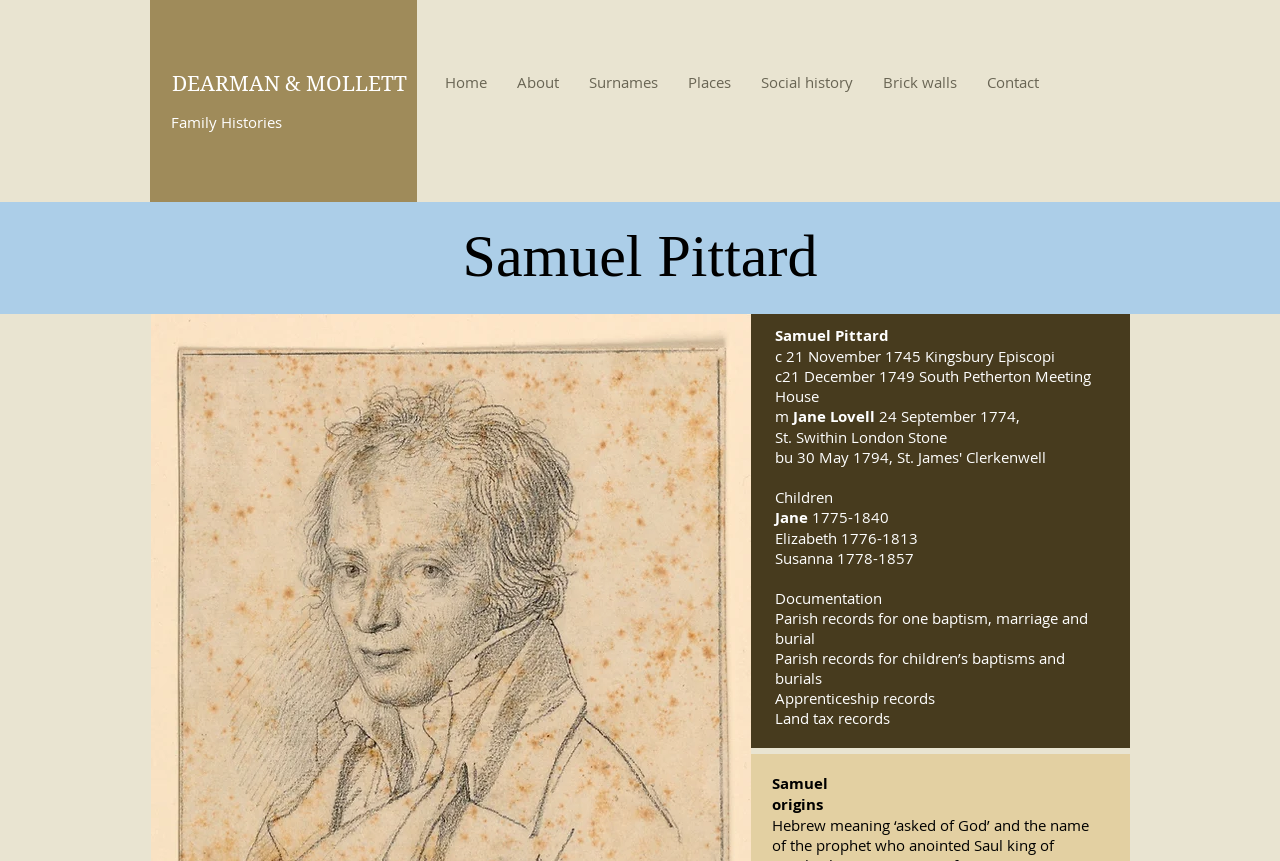Elaborate on the information and visuals displayed on the webpage.

The webpage is about Samuel Pittard, a person from the dearmanmollett family history. At the top, there is a heading "DEARMAN & MOLLETT" which is also a link. Below it, there is a link to "Family Histories". 

On the top right, there is a navigation menu labeled "Site" with links to "Home", "About", "Surnames", "Places", "Social history", "Brick walls", and "Contact". 

Below the navigation menu, there is a heading "Samuel Pittard" which is the main topic of the page. Underneath, there are several paragraphs of text describing Samuel Pittard's life, including his birth and marriage dates, and the places where these events occurred. 

The text also mentions his children, including Jane, Elizabeth, and Susanna, with their birth and death dates. Additionally, there are sections about documentation, including parish records, apprenticeship records, and land tax records related to Samuel Pittard. 

At the bottom of the page, there are two lines of text, "Samuel" and "origins", which seem to be a conclusion or a summary of the page's content.